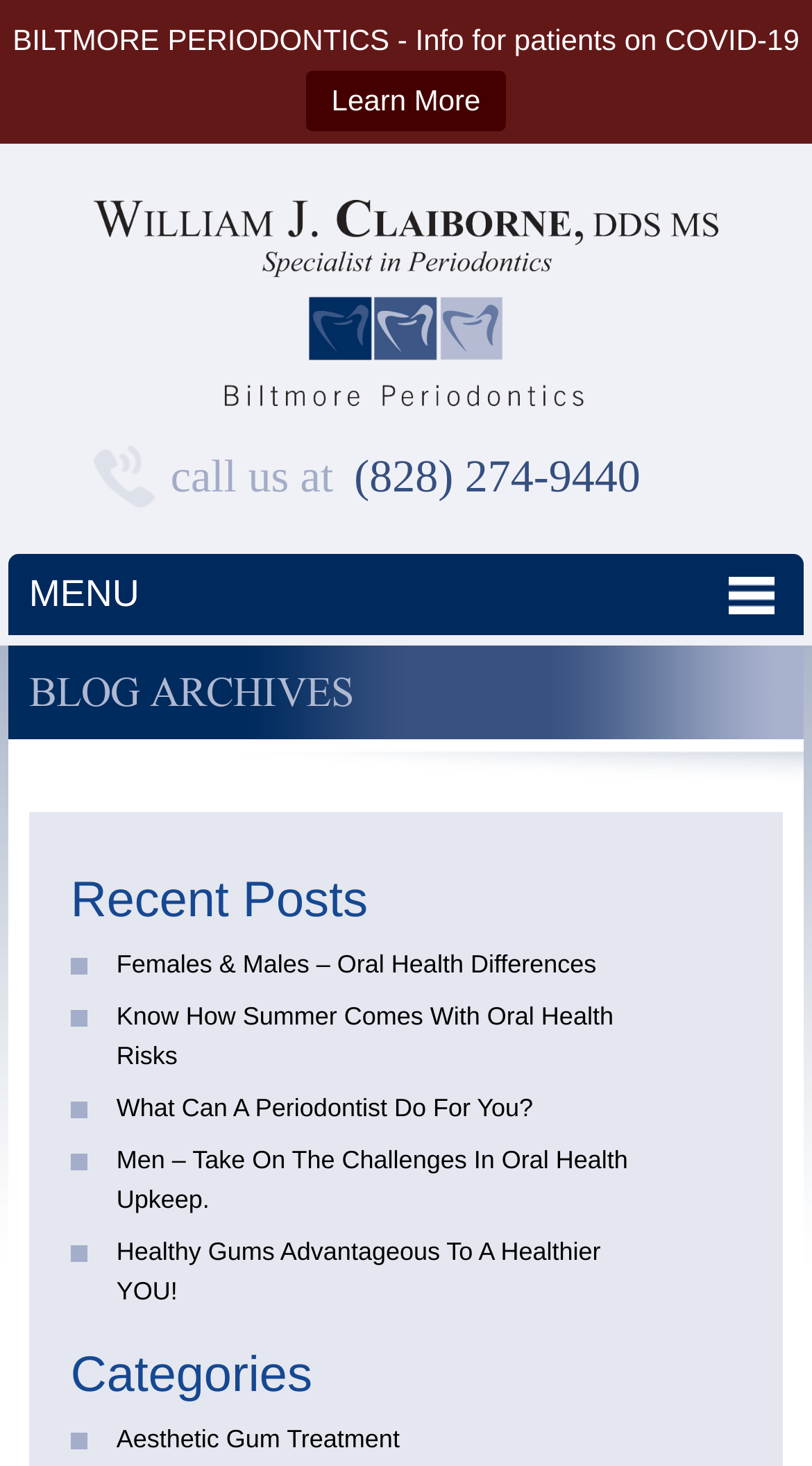What is the phone number to call?
Kindly give a detailed and elaborate answer to the question.

I found the phone number by looking at the layout table element, which contains a heading element with the phone number, and a link element with the same phone number. The phone number is (828) 274-9440.